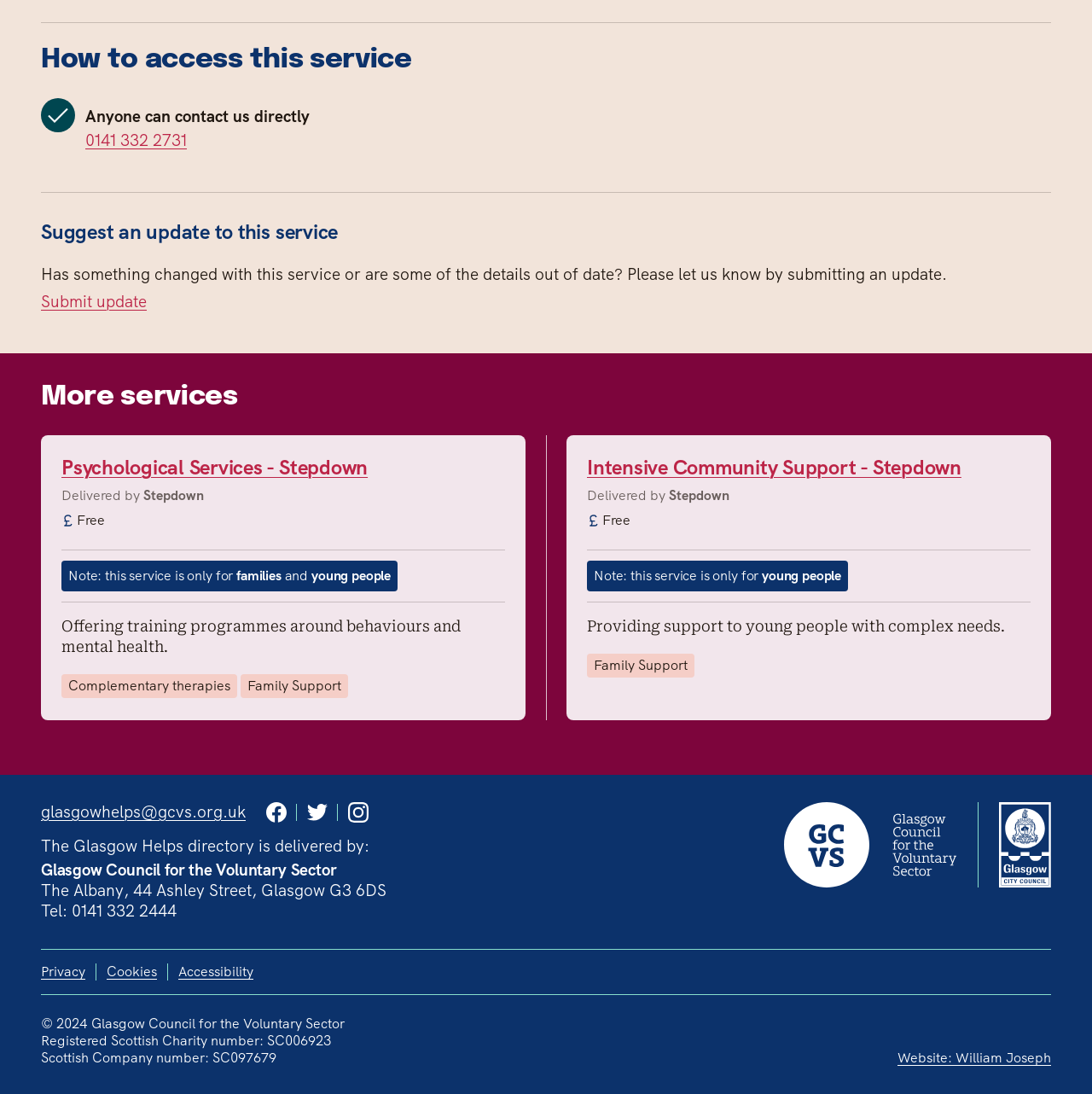Identify the bounding box coordinates of the specific part of the webpage to click to complete this instruction: "Follow on Facebook".

[0.244, 0.733, 0.262, 0.752]